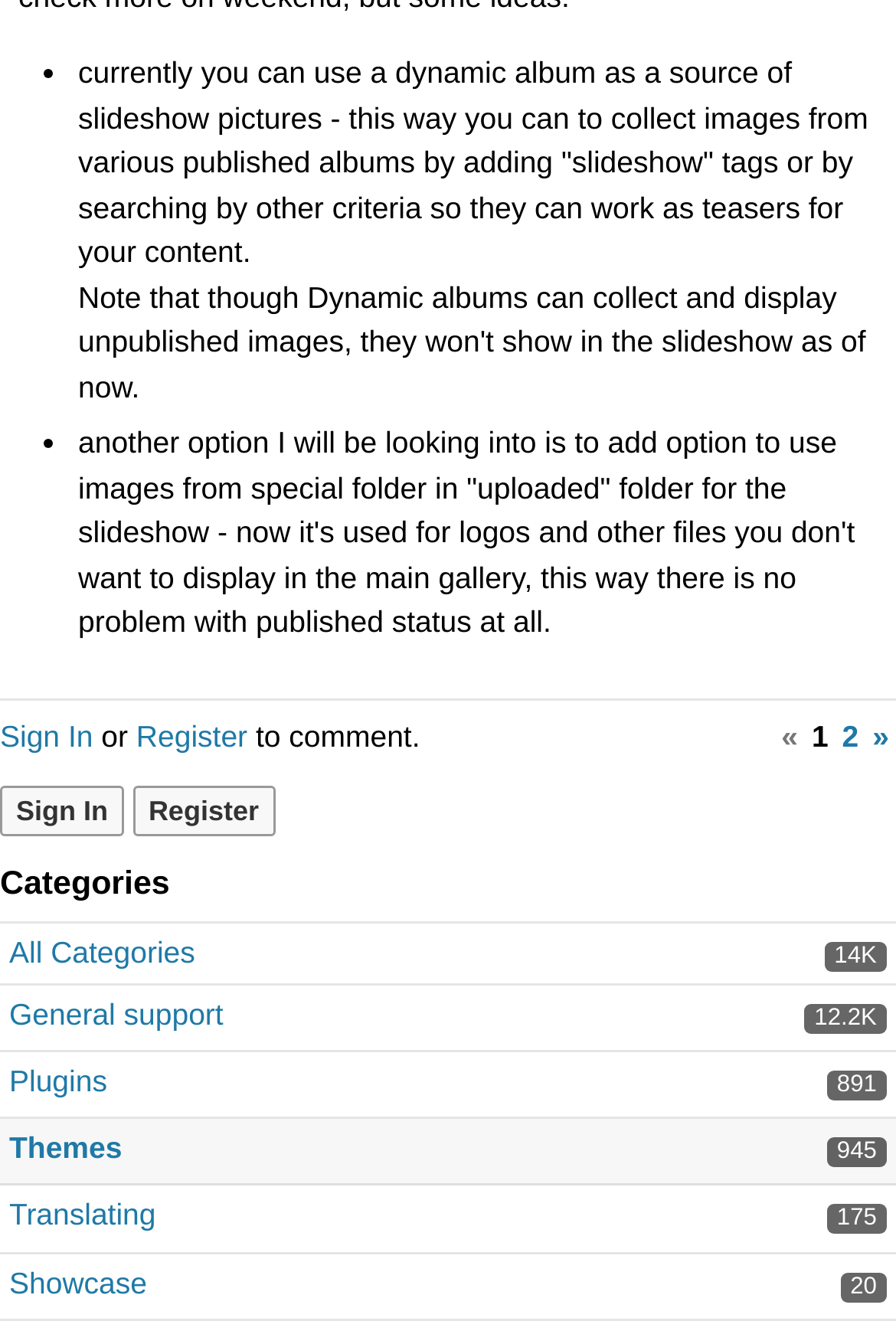How many links are available for pagination?
Answer with a single word or phrase, using the screenshot for reference.

4